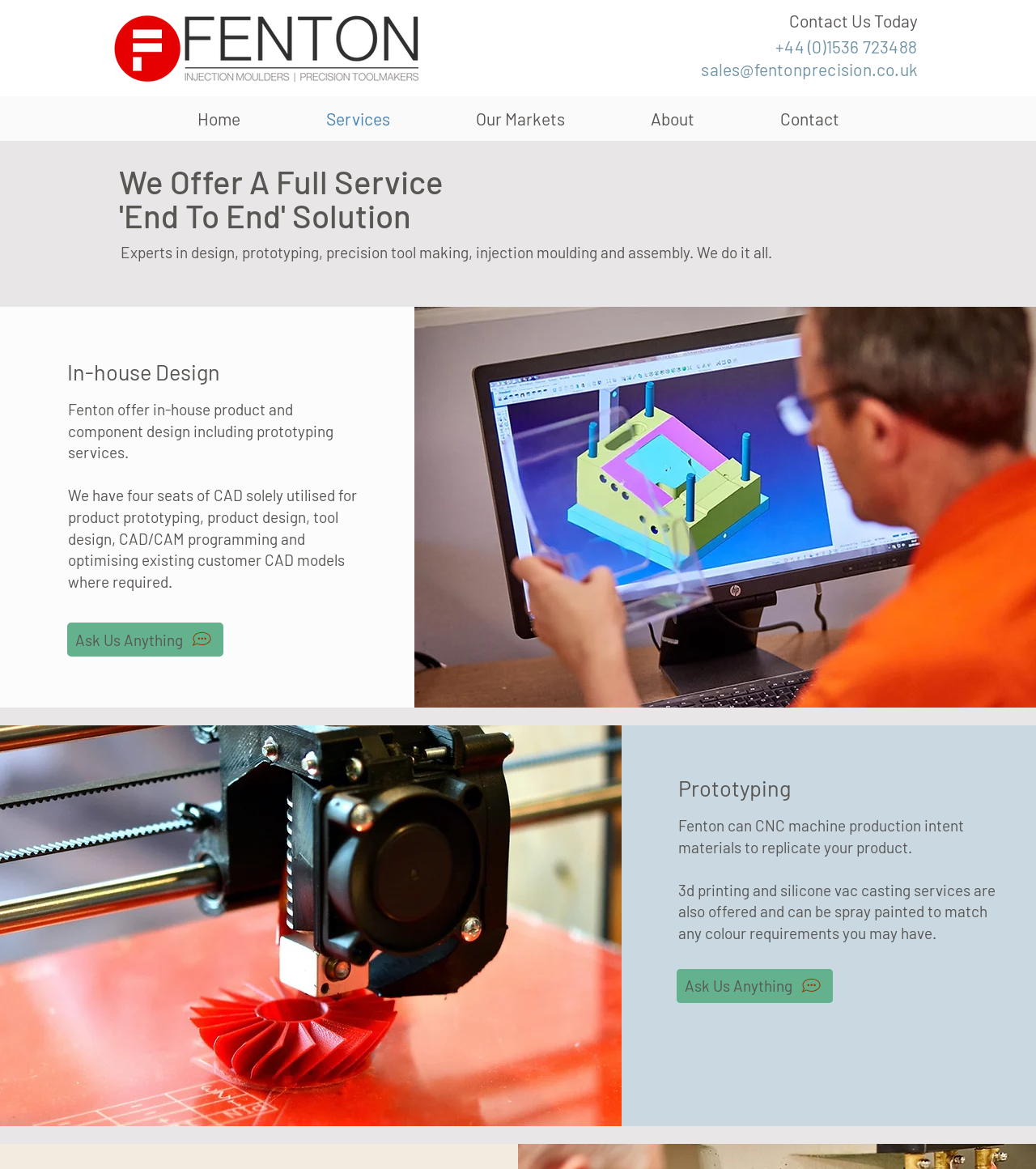Determine the bounding box coordinates of the UI element described by: "Our Markets".

[0.418, 0.082, 0.587, 0.12]